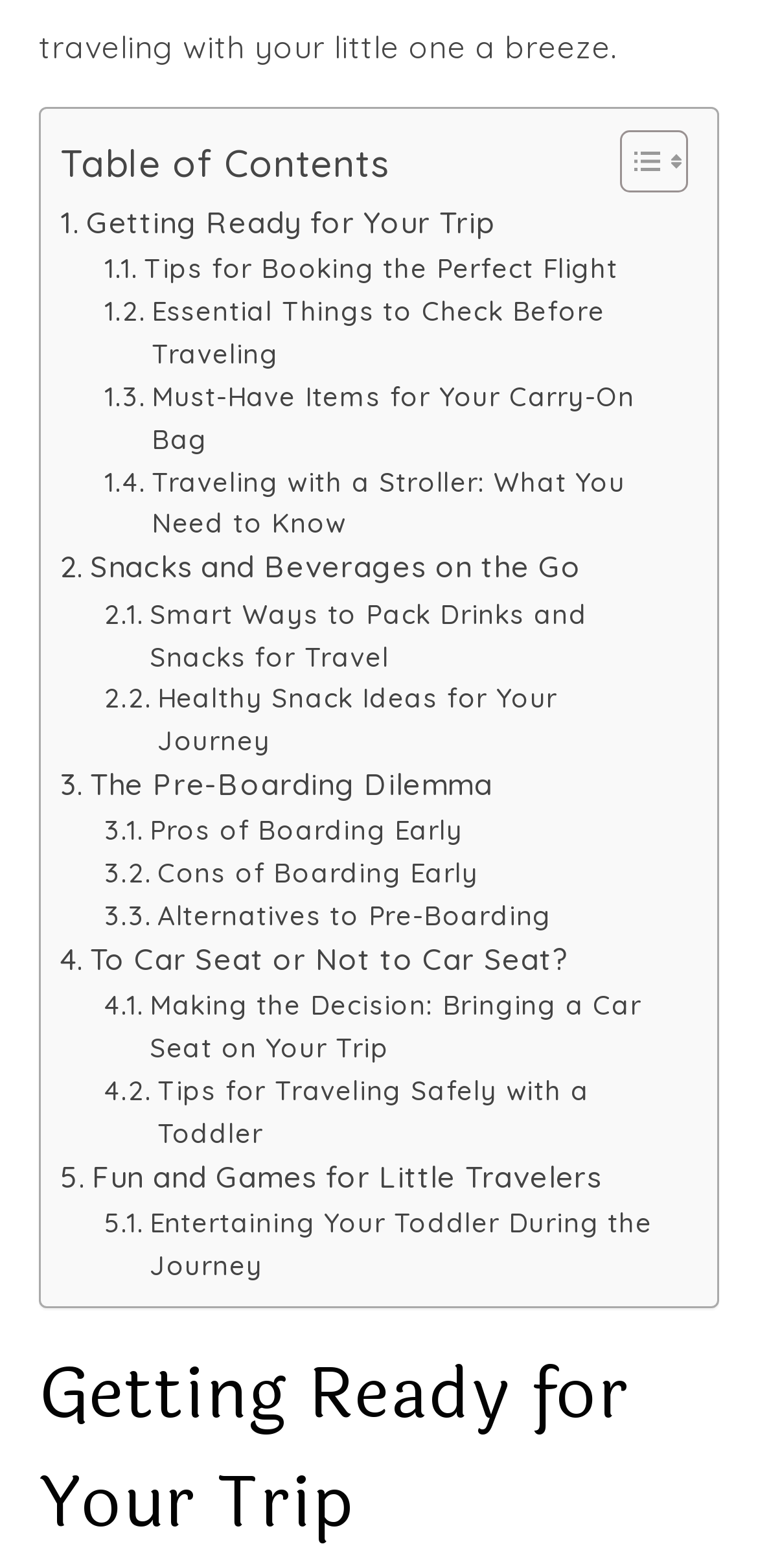How many images are in the toggle button?
Give a detailed explanation using the information visible in the image.

I examined the link element with the text 'Toggle Table of Content' and found two image elements inside it.